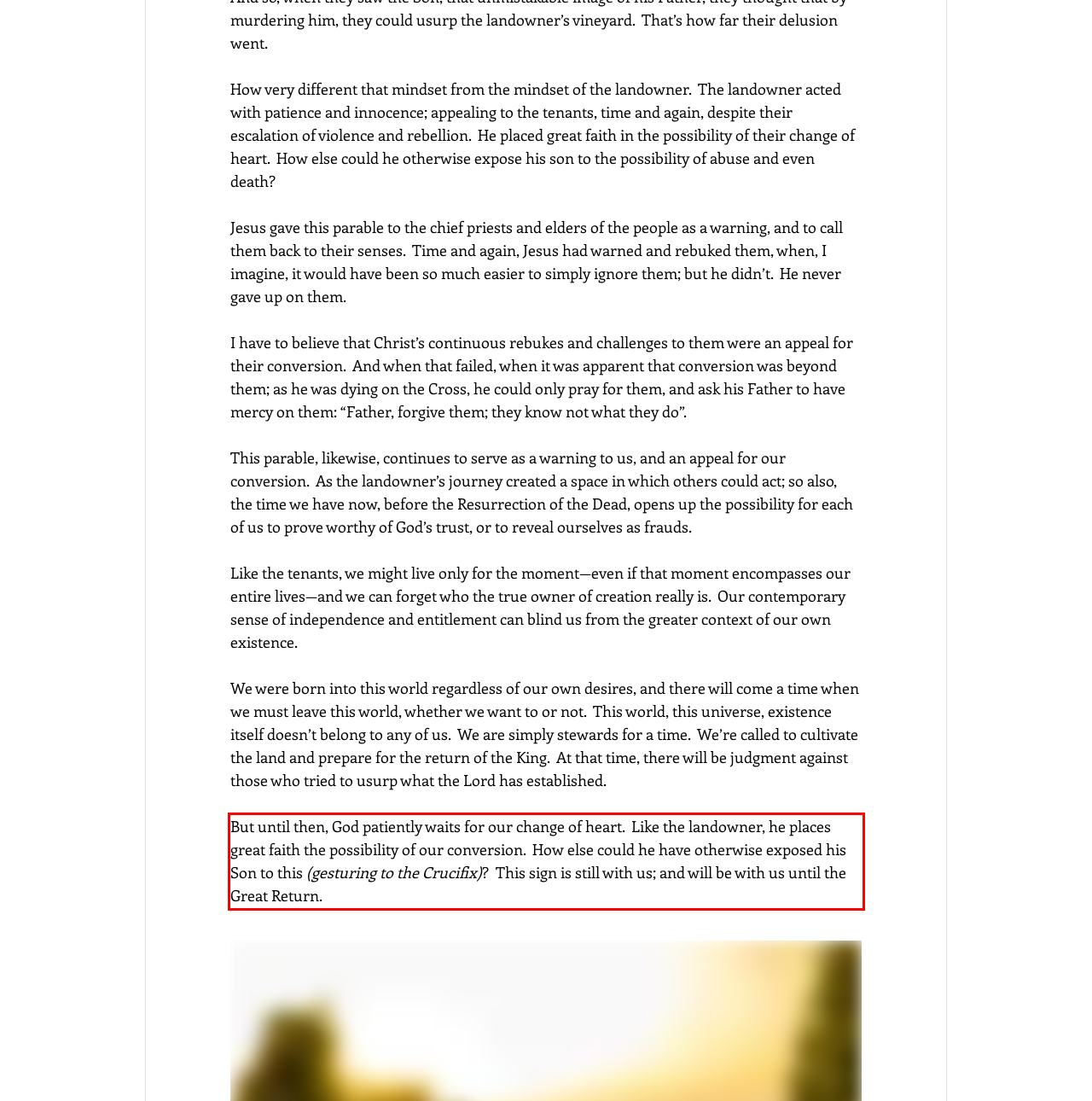Please perform OCR on the UI element surrounded by the red bounding box in the given webpage screenshot and extract its text content.

But until then, God patiently waits for our change of heart. Like the landowner, he places great faith the possibility of our conversion. How else could he have otherwise exposed his Son to this (gesturing to the Crucifix)? This sign is still with us; and will be with us until the Great Return.